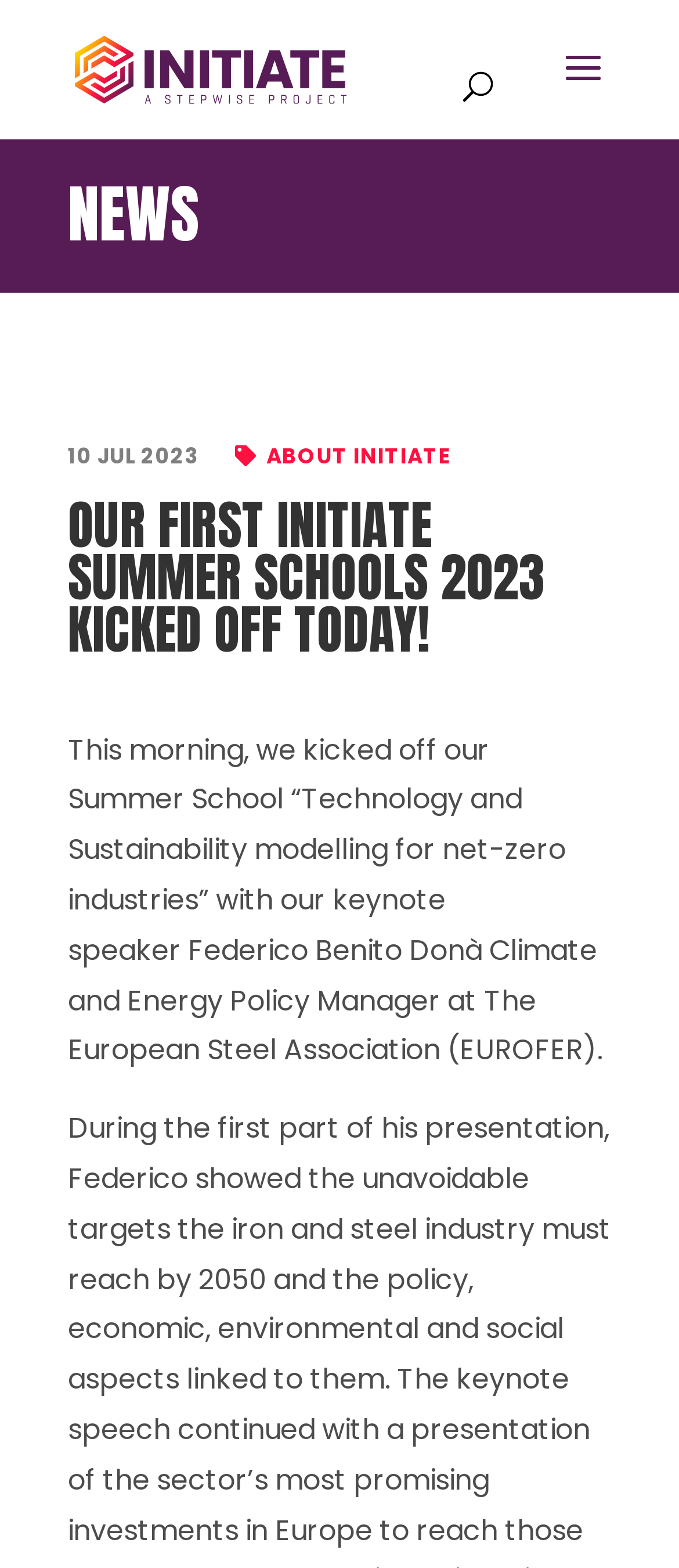What is the organization of the Climate and Energy Policy Manager? Observe the screenshot and provide a one-word or short phrase answer.

The European Steel Association (EUROFER)